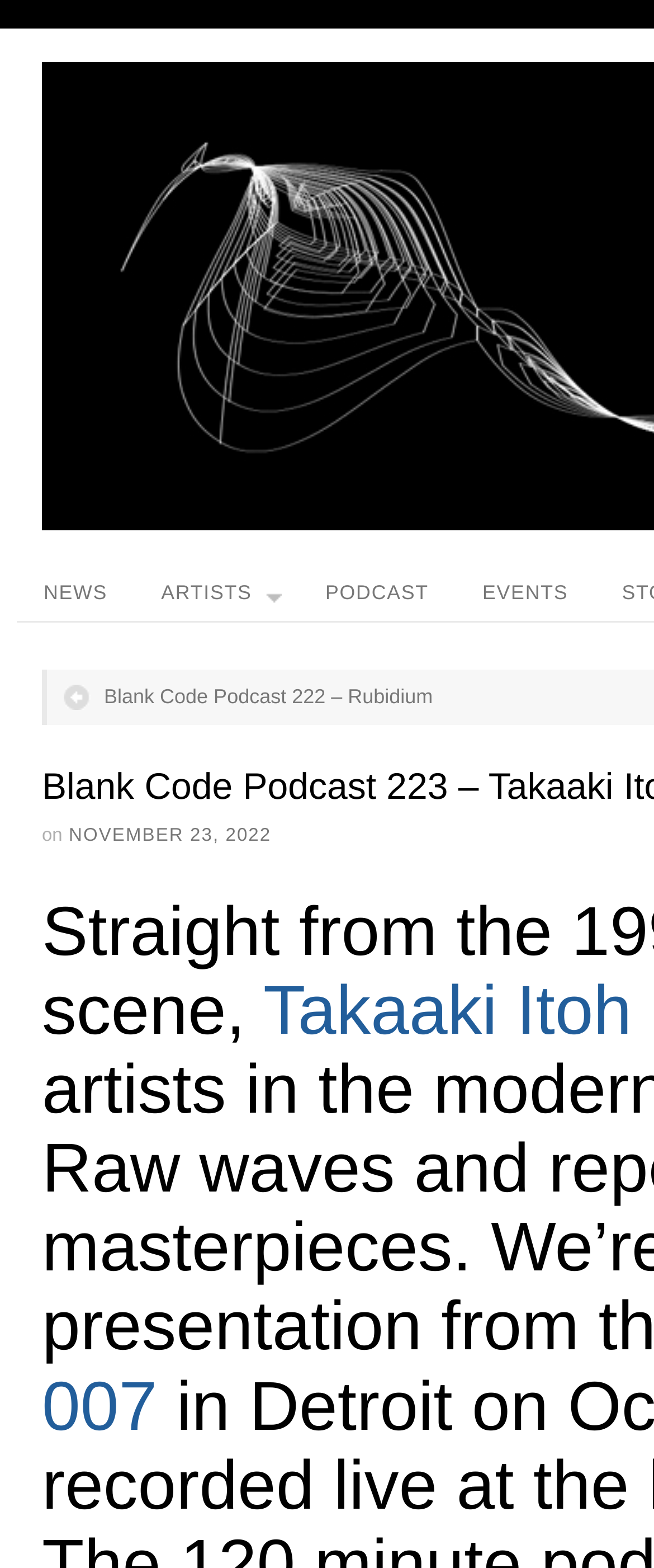What is the name of the artist featured in this podcast?
Give a single word or phrase answer based on the content of the image.

Takaaki Itoh